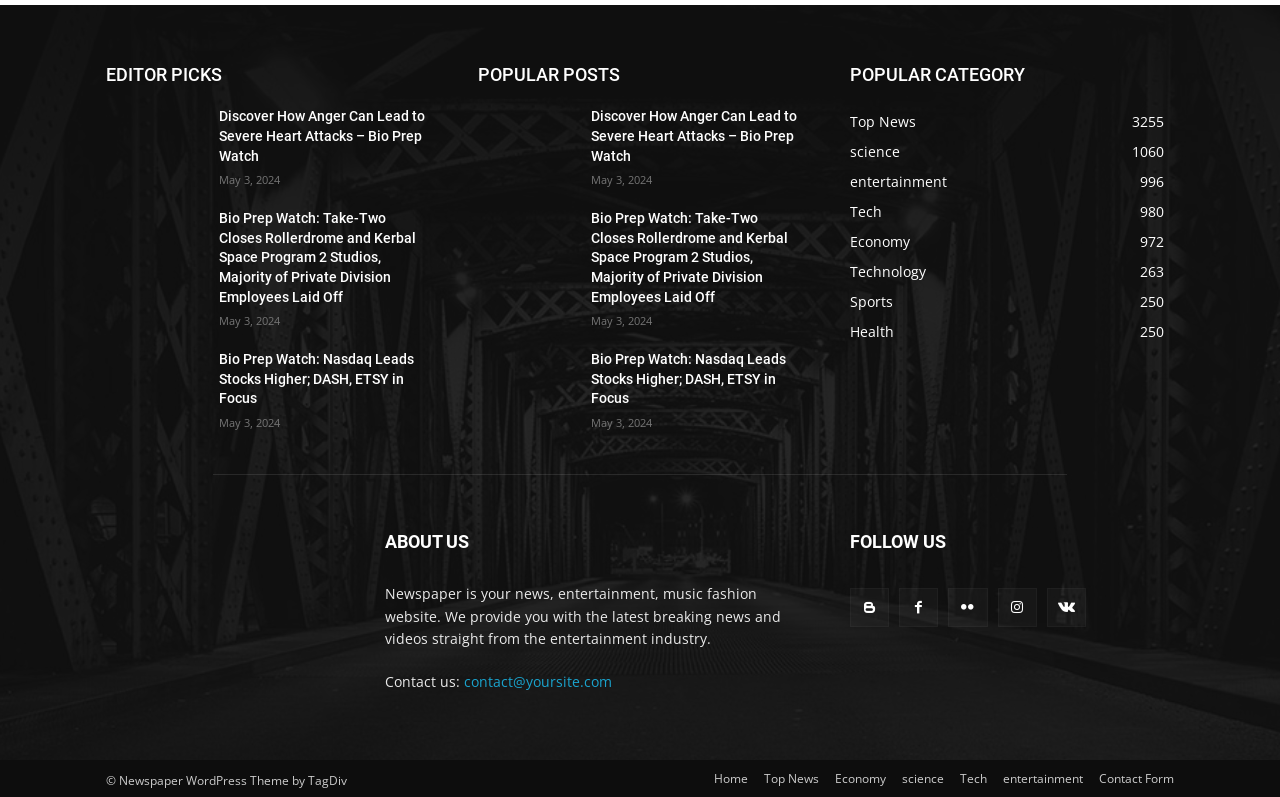With reference to the image, please provide a detailed answer to the following question: What is the date of the articles listed?

I looked at the time elements associated with each article and saw that they all have the same date, 'May 3, 2024'.